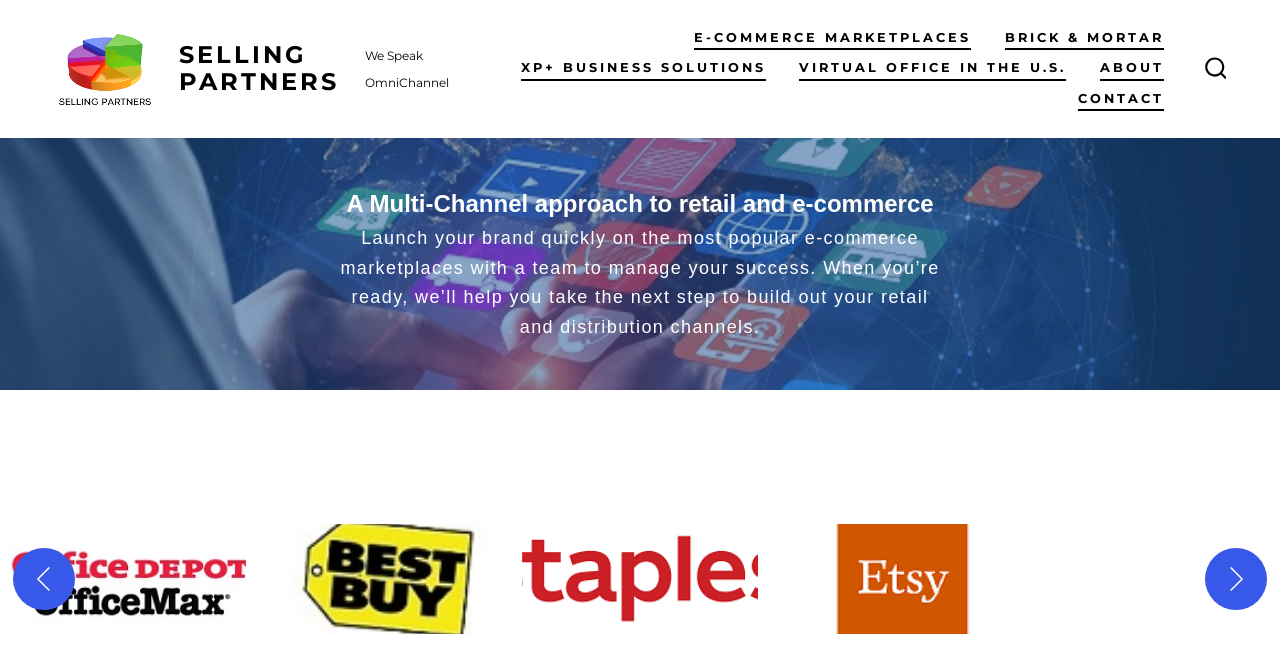Based on the image, provide a detailed and complete answer to the question: 
What is the location of the 'CONTACT' link on the webpage?

The 'CONTACT' link is located in the top right corner of the webpage, as indicated by its bounding box coordinates [0.842, 0.13, 0.909, 0.174].